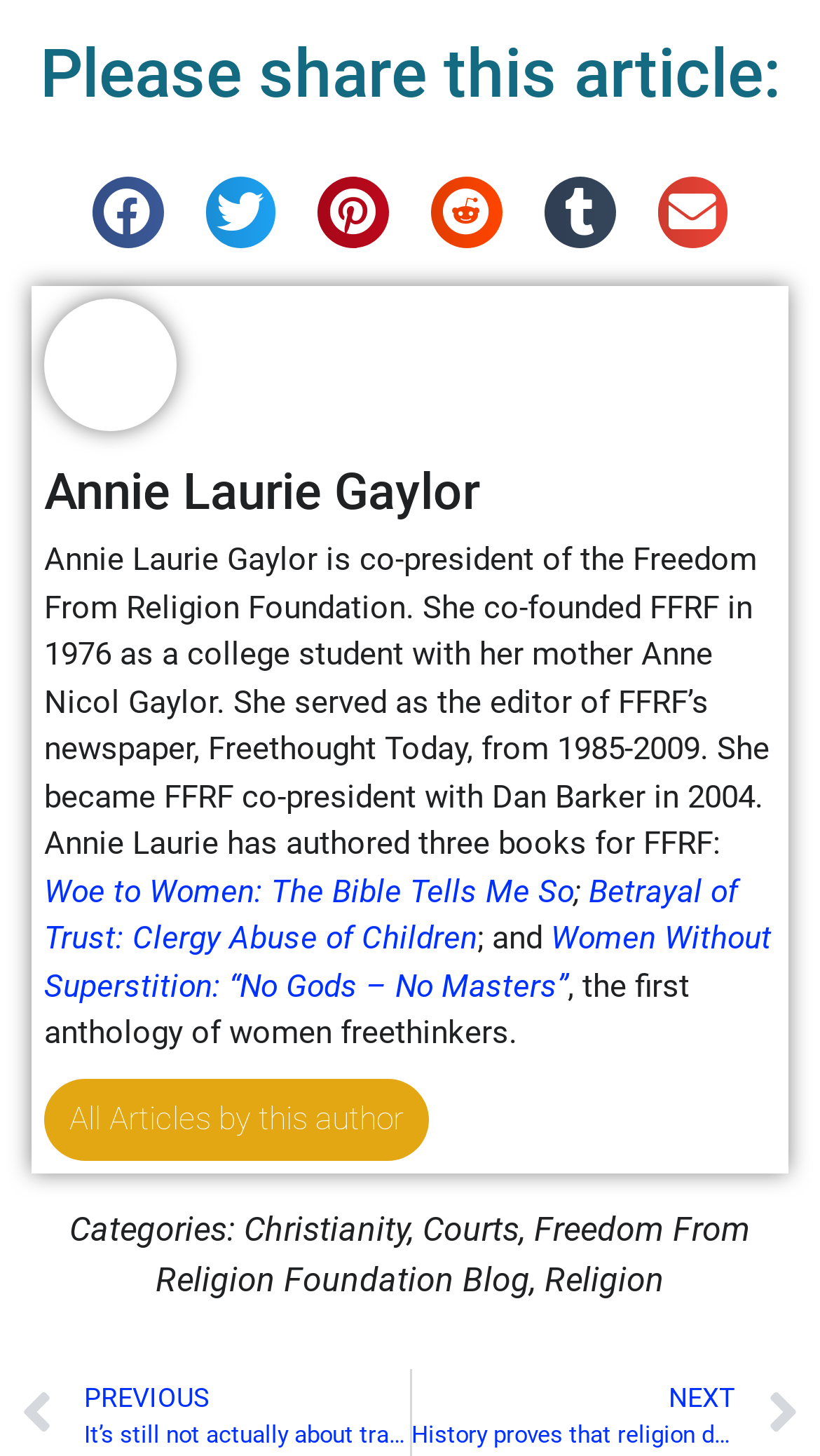Review the image closely and give a comprehensive answer to the question: What is Annie Laurie Gaylor's role in the Freedom From Religion Foundation?

According to the text, Annie Laurie Gaylor 'became FFRF co-president with Dan Barker in 2004', indicating that her role in the organization is co-president.